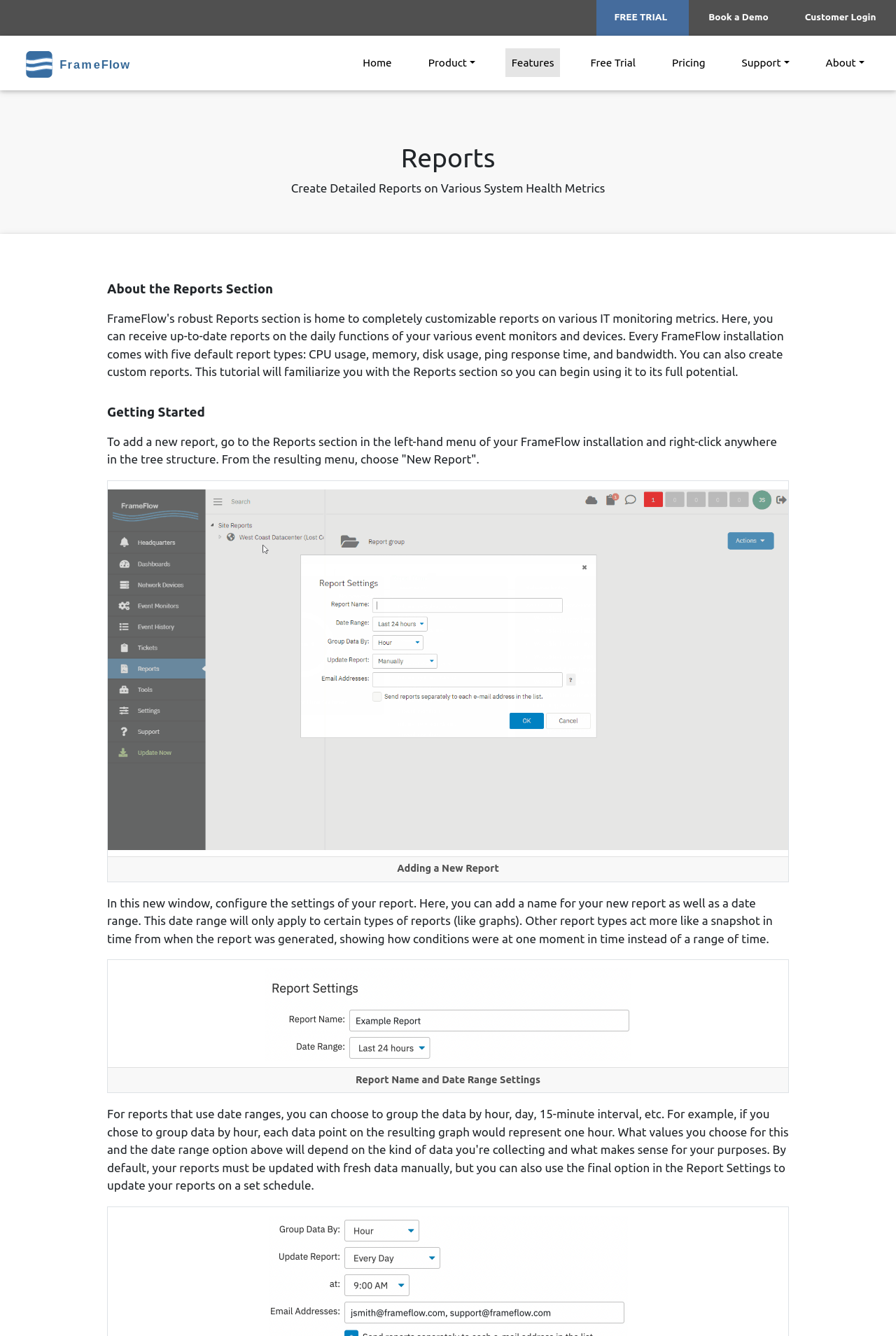What is the navigation menu item after 'Product'?
From the image, respond using a single word or phrase.

Features